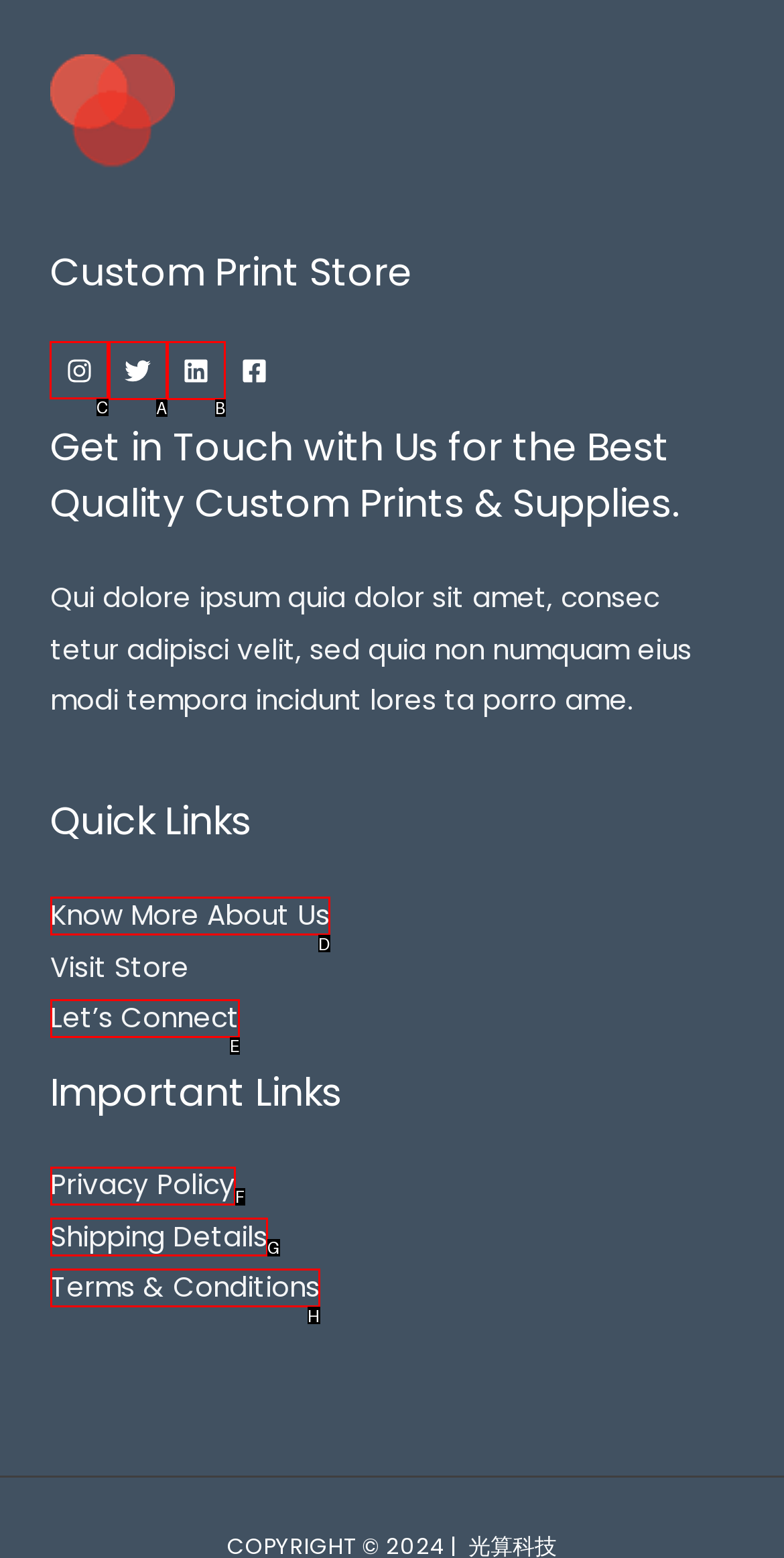Choose the UI element to click on to achieve this task: Visit Instagram. Reply with the letter representing the selected element.

C